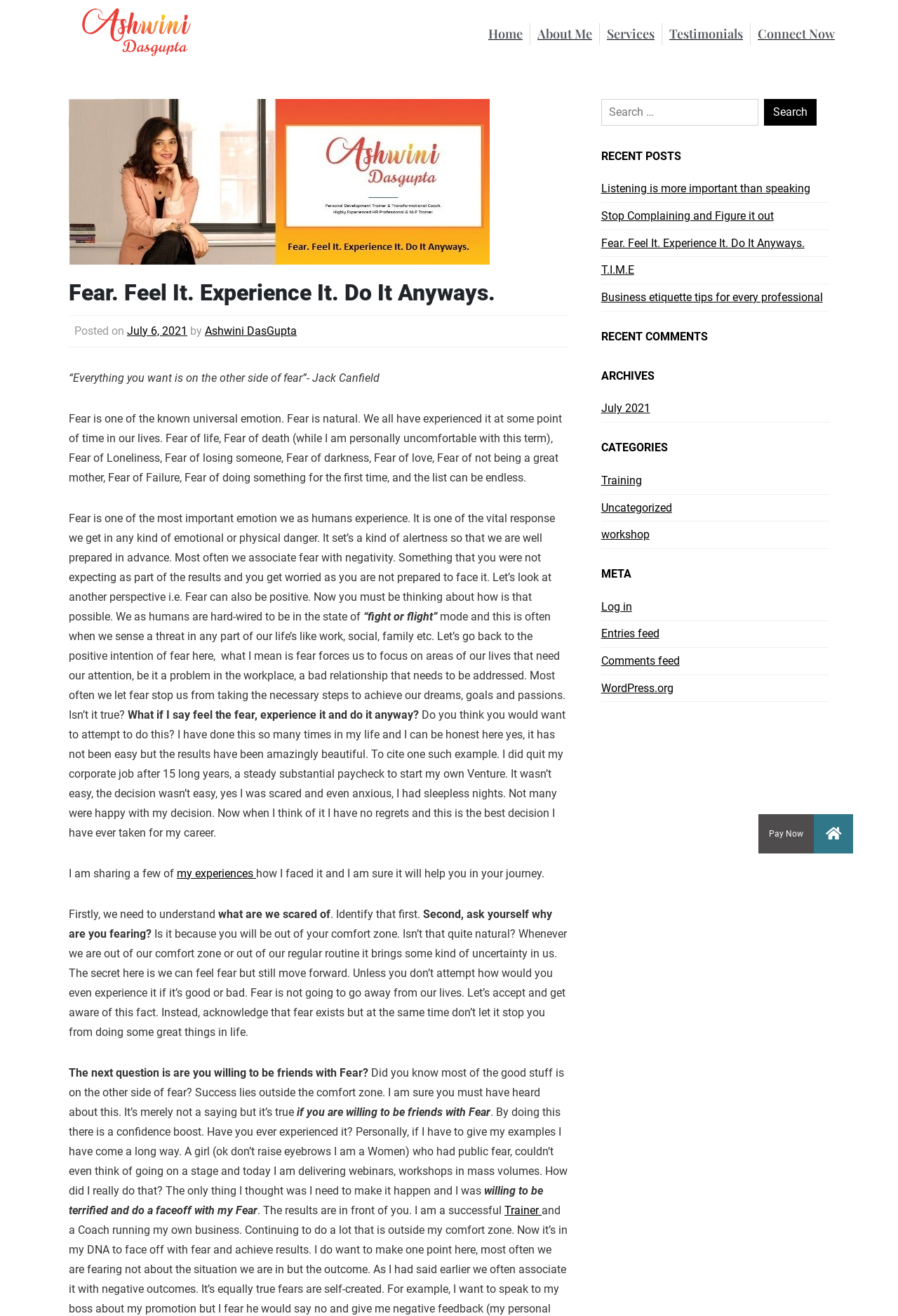Respond with a single word or phrase:
What is the name of the website?

Fear. Feel It. Experience It. Do It Anyways.